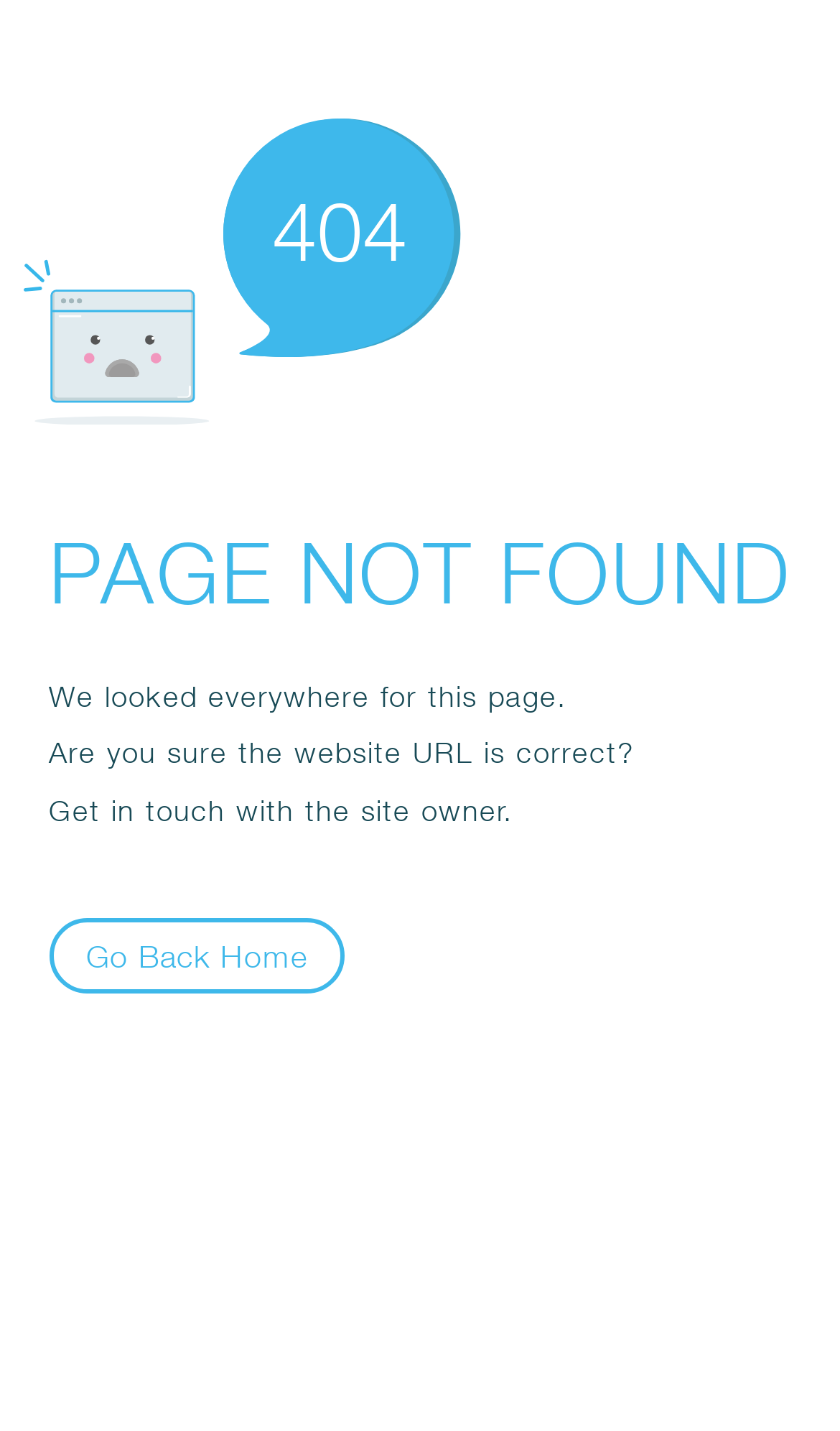Answer succinctly with a single word or phrase:
What is the main error message?

PAGE NOT FOUND